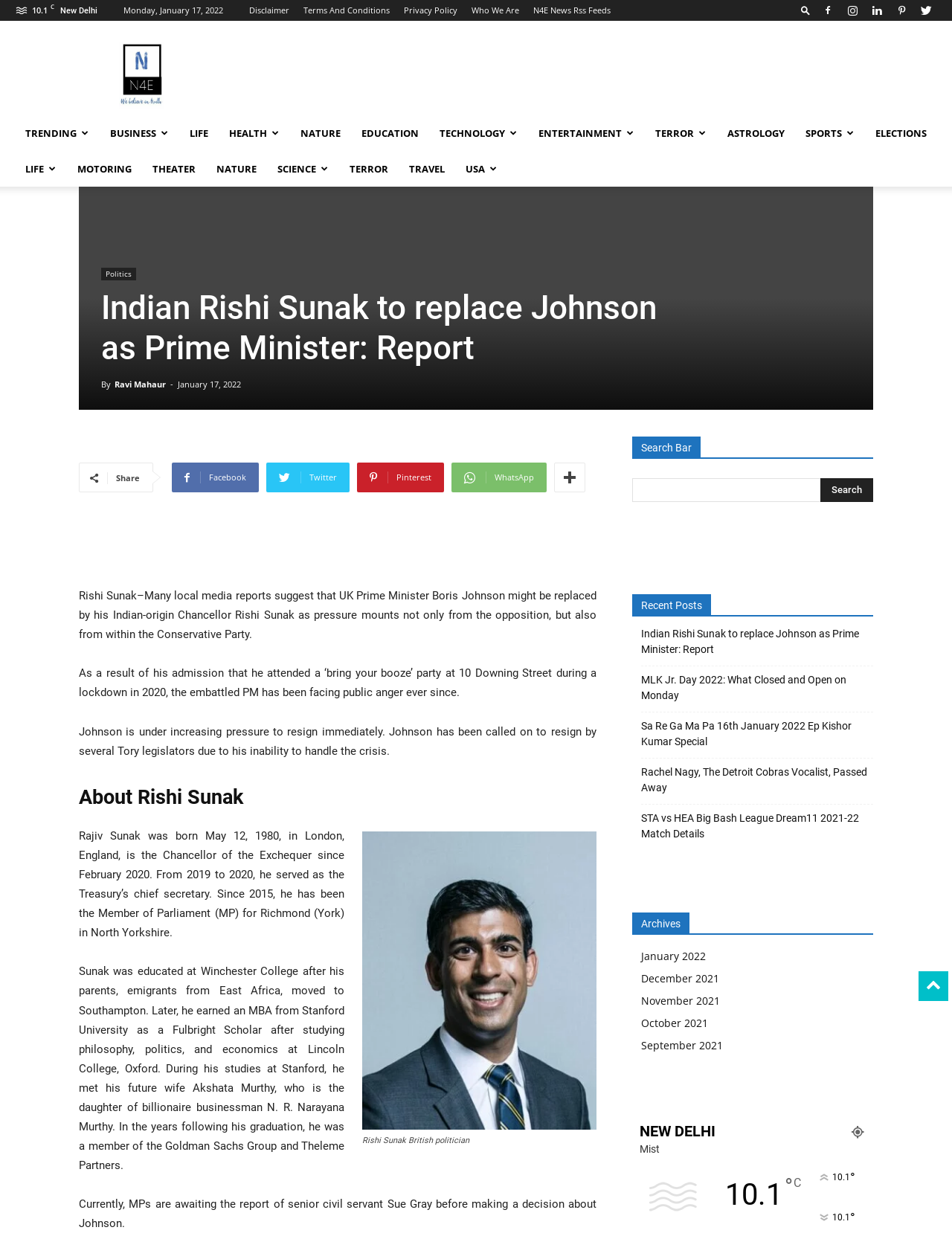Please give a short response to the question using one word or a phrase:
What is the name of the party that Rishi Sunak is a part of?

Conservative Party